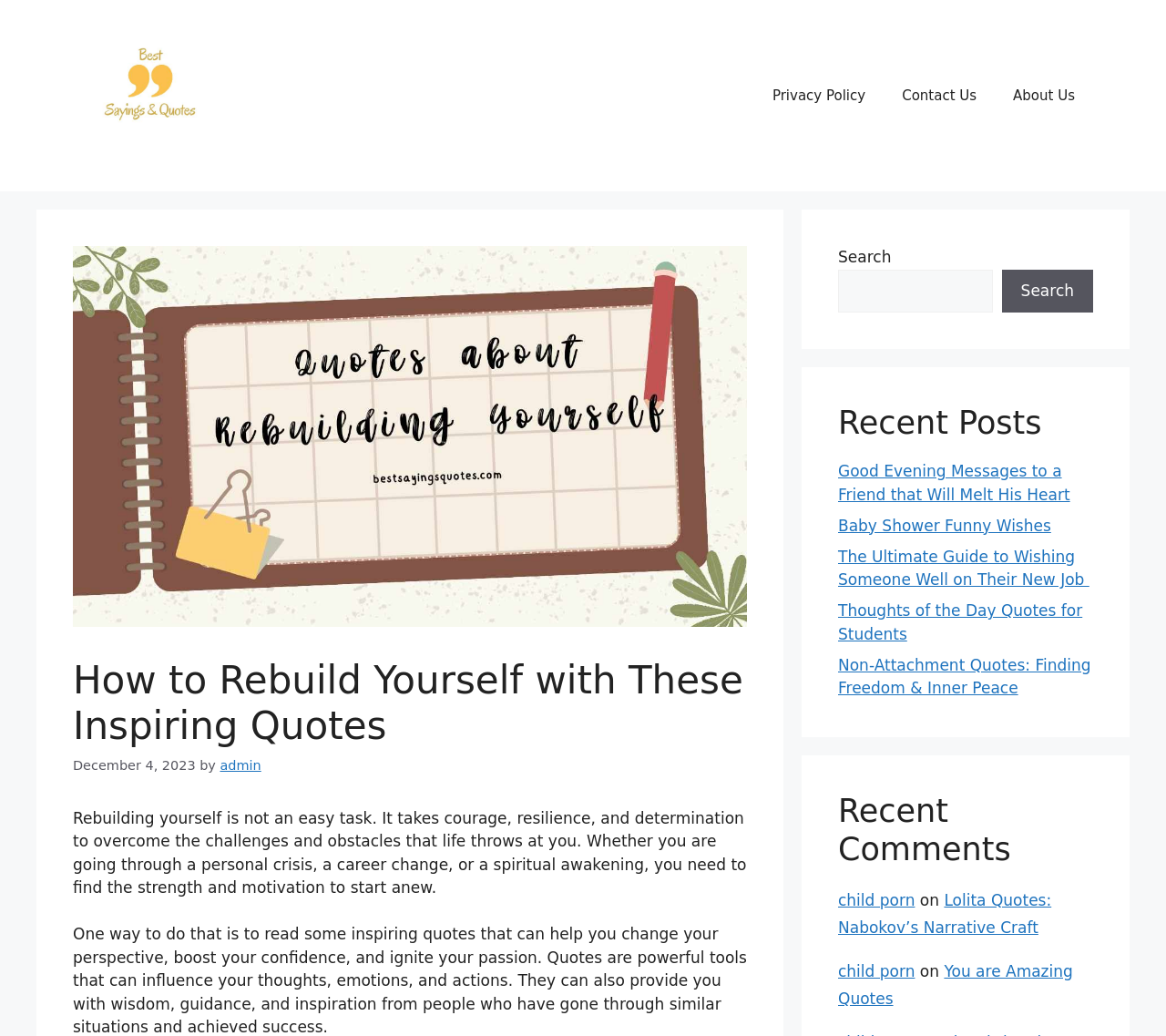Show the bounding box coordinates for the element that needs to be clicked to execute the following instruction: "Check the 'Recent Comments'". Provide the coordinates in the form of four float numbers between 0 and 1, i.e., [left, top, right, bottom].

[0.719, 0.764, 0.938, 0.838]